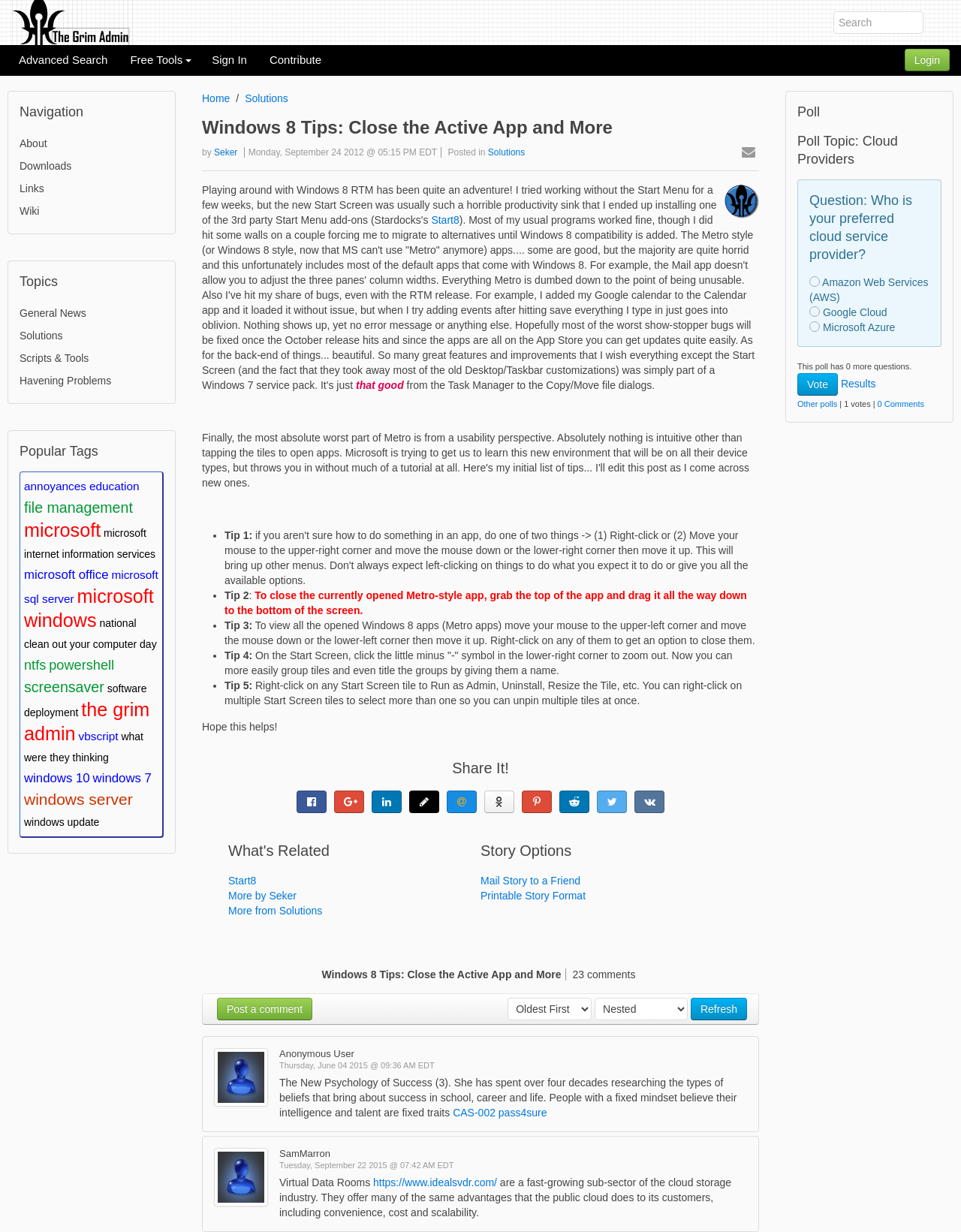How can you close a Metro-style app?
Look at the image and respond with a single word or a short phrase.

Drag it to the bottom of the screen